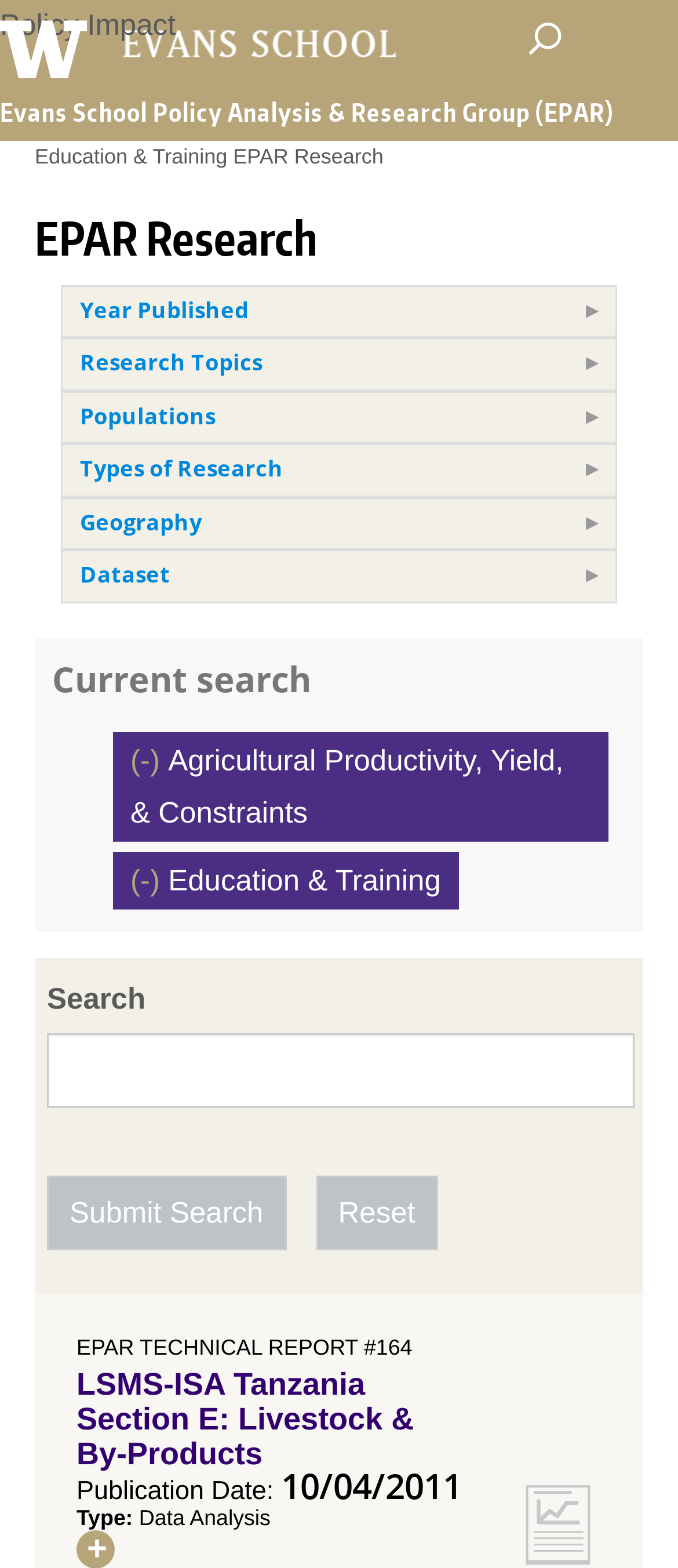Please identify the bounding box coordinates of the area that needs to be clicked to follow this instruction: "View EPAR research details".

[0.0, 0.061, 1.0, 0.086]